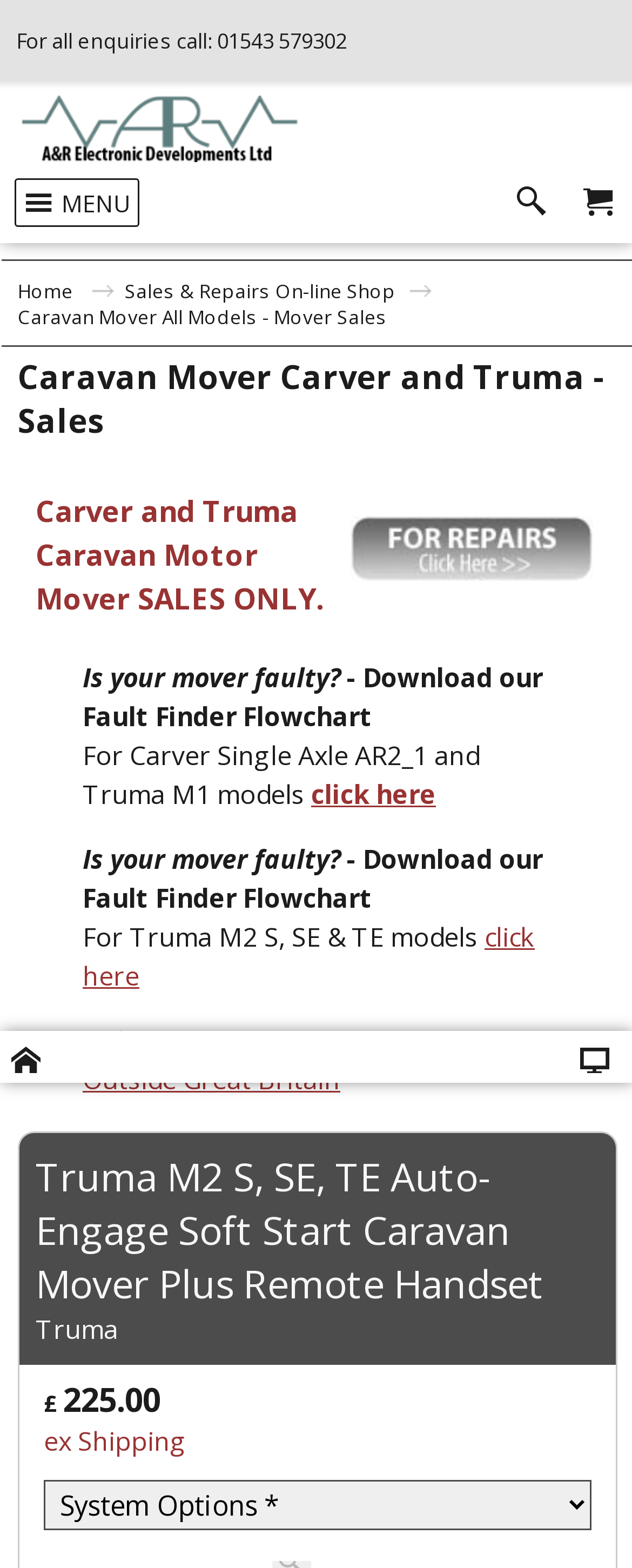Identify the bounding box coordinates of the clickable region required to complete the instruction: "Open MENU". The coordinates should be given as four float numbers within the range of 0 and 1, i.e., [left, top, right, bottom].

[0.023, 0.114, 0.221, 0.145]